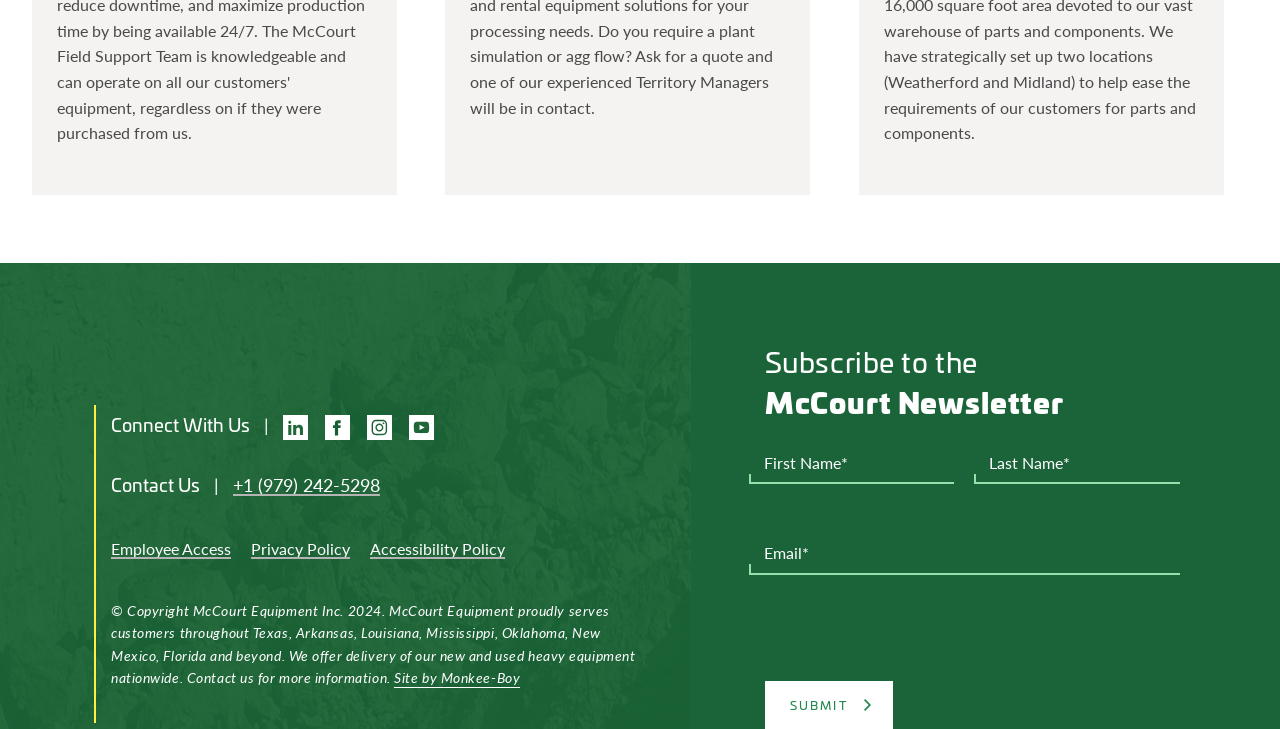Determine the bounding box coordinates of the element's region needed to click to follow the instruction: "Connect with us on LinkedIn". Provide these coordinates as four float numbers between 0 and 1, formatted as [left, top, right, bottom].

[0.221, 0.57, 0.242, 0.604]